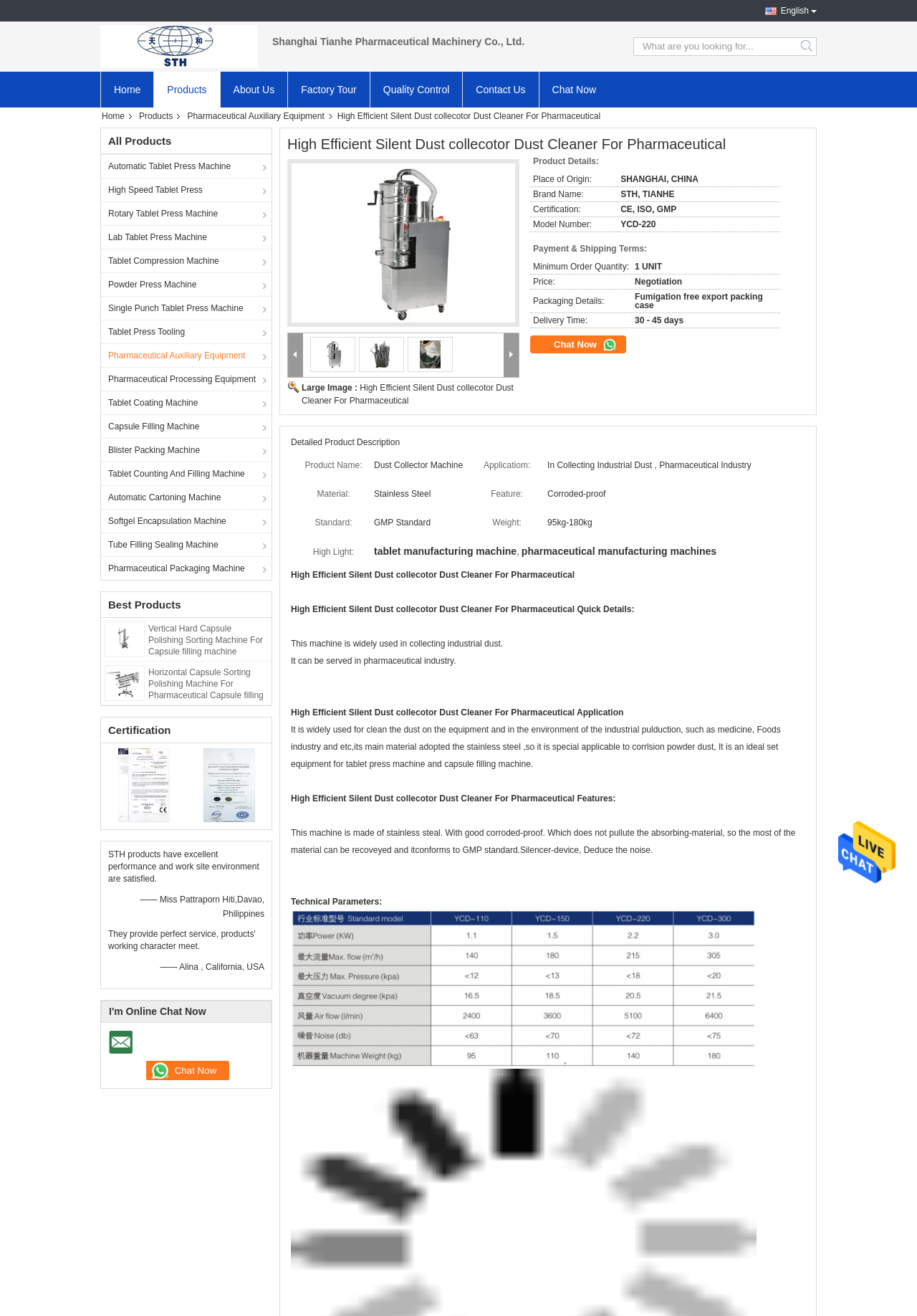Can you extract the primary headline text from the webpage?

High Efficient Silent Dust collecotor Dust Cleaner For Pharmaceutical